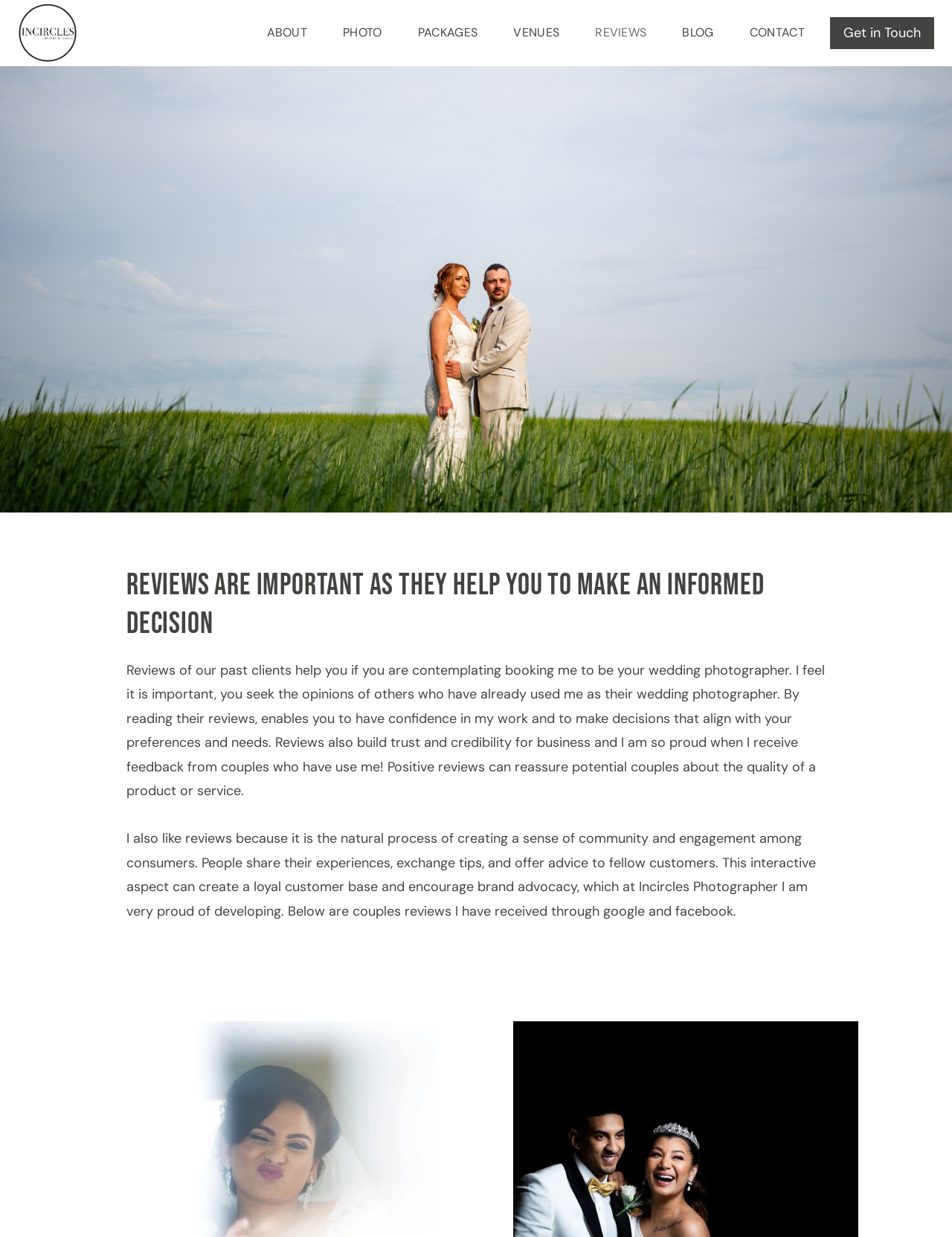Please find the bounding box coordinates of the clickable region needed to complete the following instruction: "Click on the 'REVIEWS' link". The bounding box coordinates must consist of four float numbers between 0 and 1, i.e., [left, top, right, bottom].

[0.606, 0.012, 0.698, 0.041]